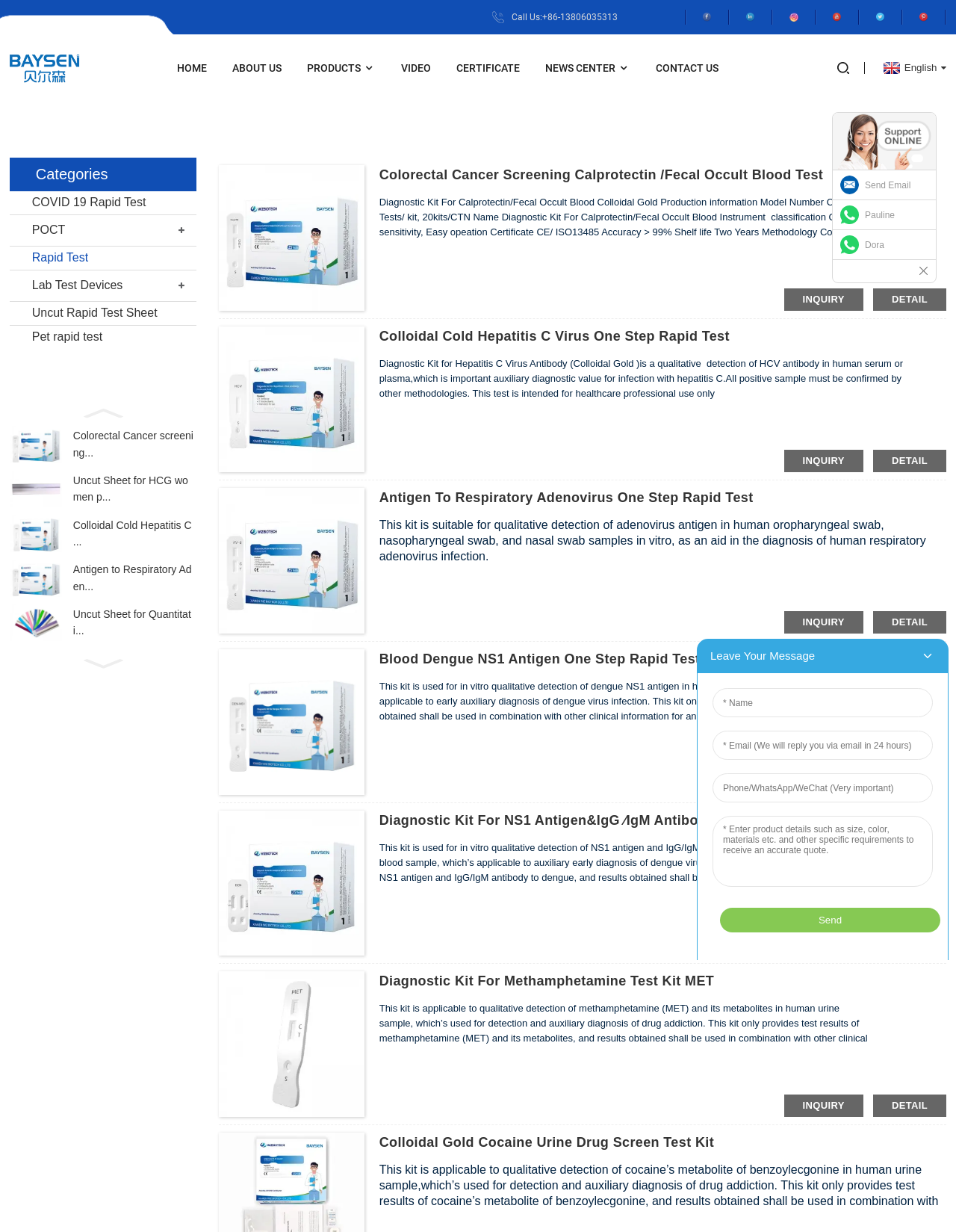What is the name of the product shown in the first figure?
Provide a detailed answer to the question using information from the image.

The first figure on the webpage shows a product with a detailed description. The name of the product can be found in the heading of the description.